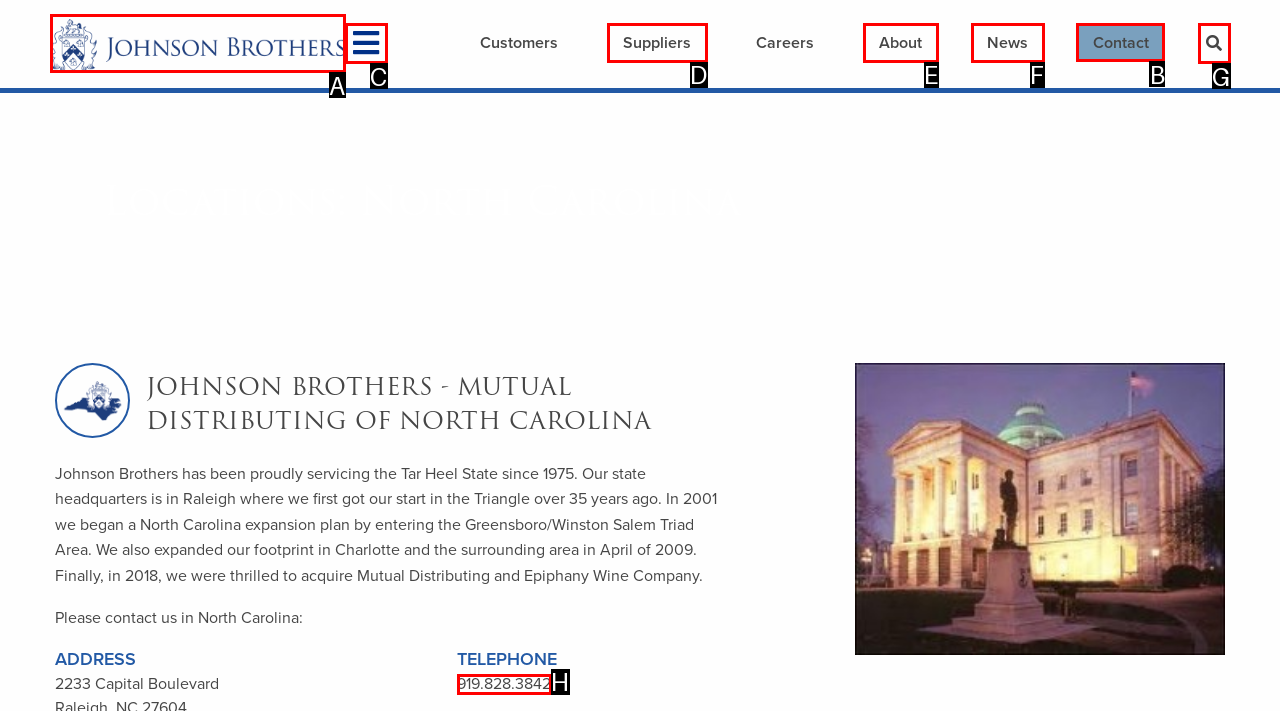Among the marked elements in the screenshot, which letter corresponds to the UI element needed for the task: Contact Johnson Brothers?

B